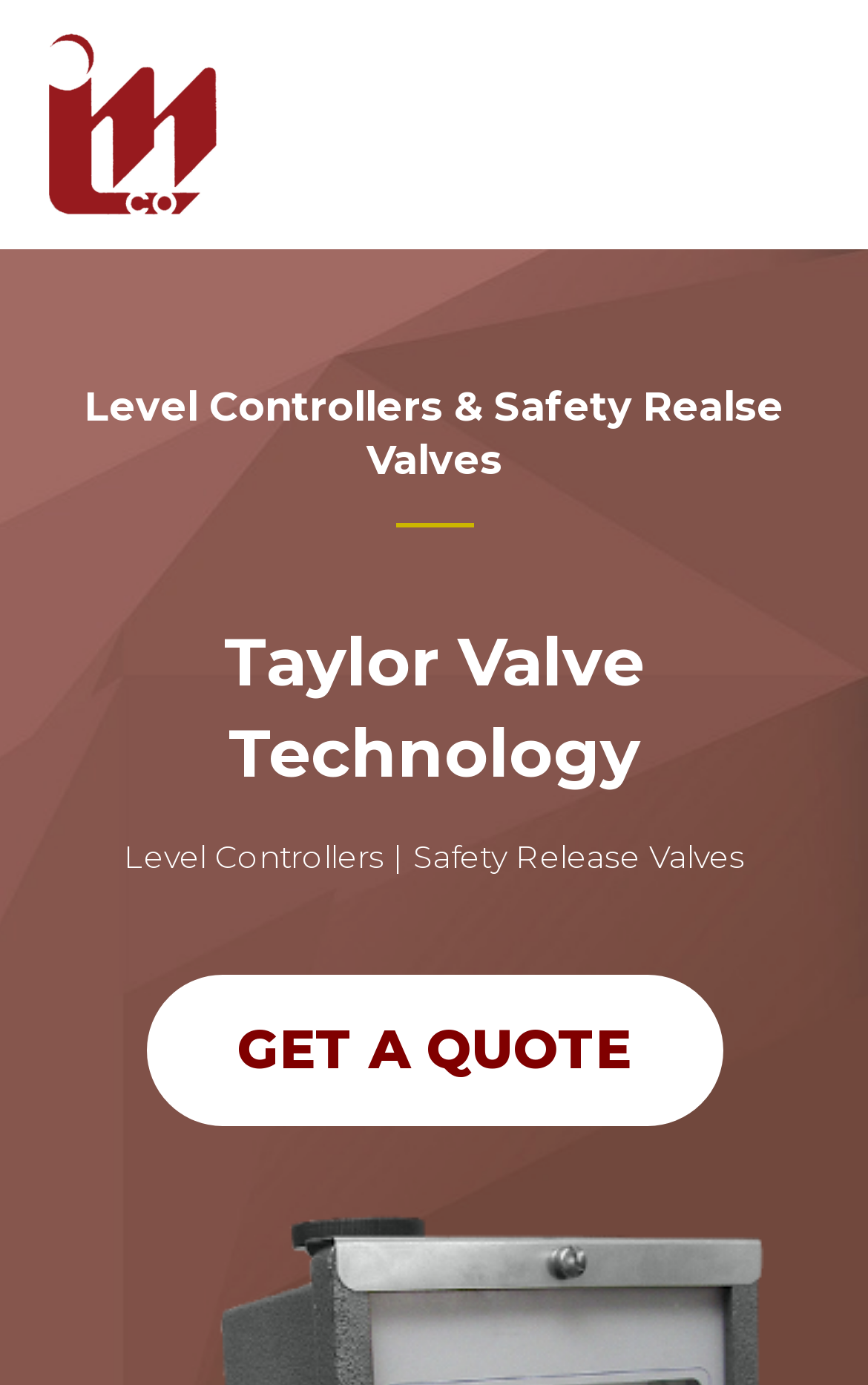Locate the bounding box of the UI element described by: "Get a Quote" in the given webpage screenshot.

[0.168, 0.703, 0.832, 0.812]